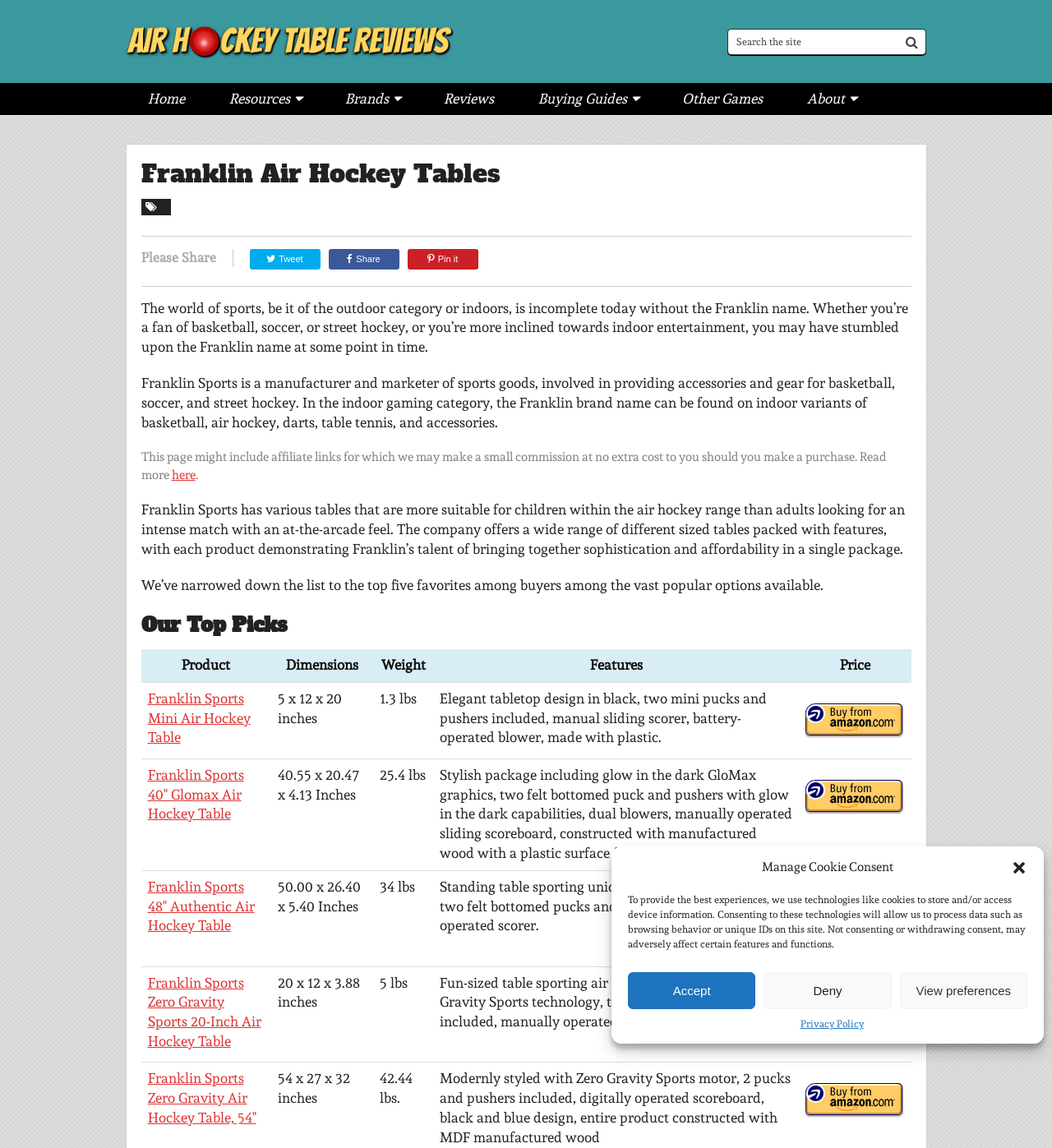Please locate and generate the primary heading on this webpage.

Franklin Air Hockey Tables